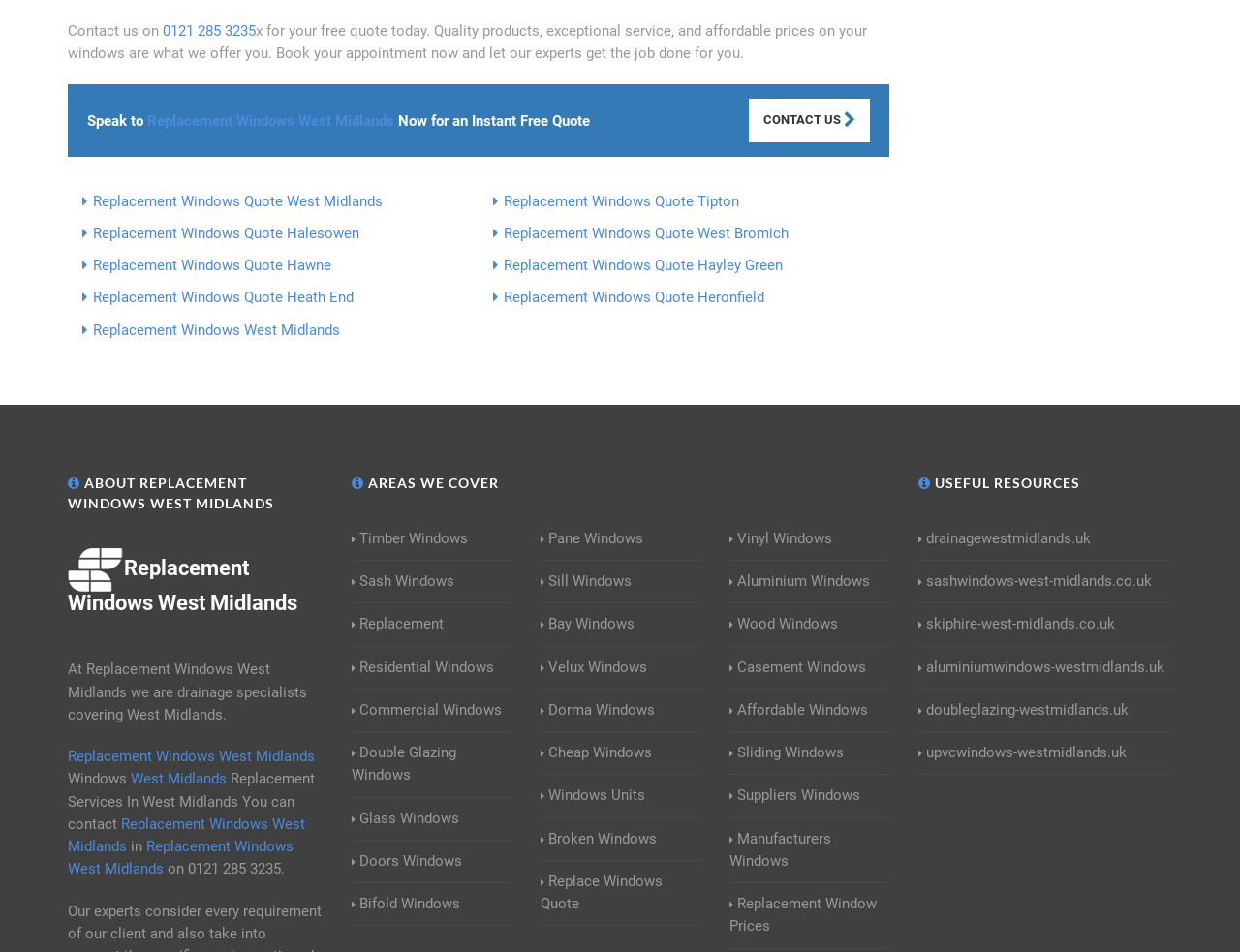Determine the bounding box coordinates of the region that needs to be clicked to achieve the task: "View areas we cover".

[0.283, 0.496, 0.412, 0.518]